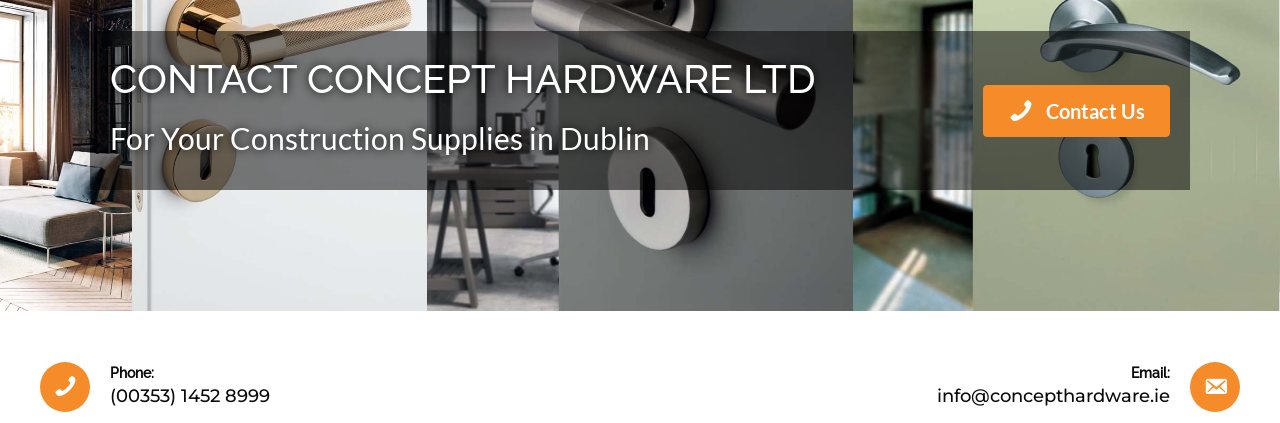Bounding box coordinates should be in the format (top-left x, top-left y, bottom-right x, bottom-right y) and all values should be floating point numbers between 0 and 1. Determine the bounding box coordinate for the UI element described as: parent_node: Email: aria-label="Go to mailto:info@concepthardware.ie"

[0.5, 0.855, 0.969, 0.973]